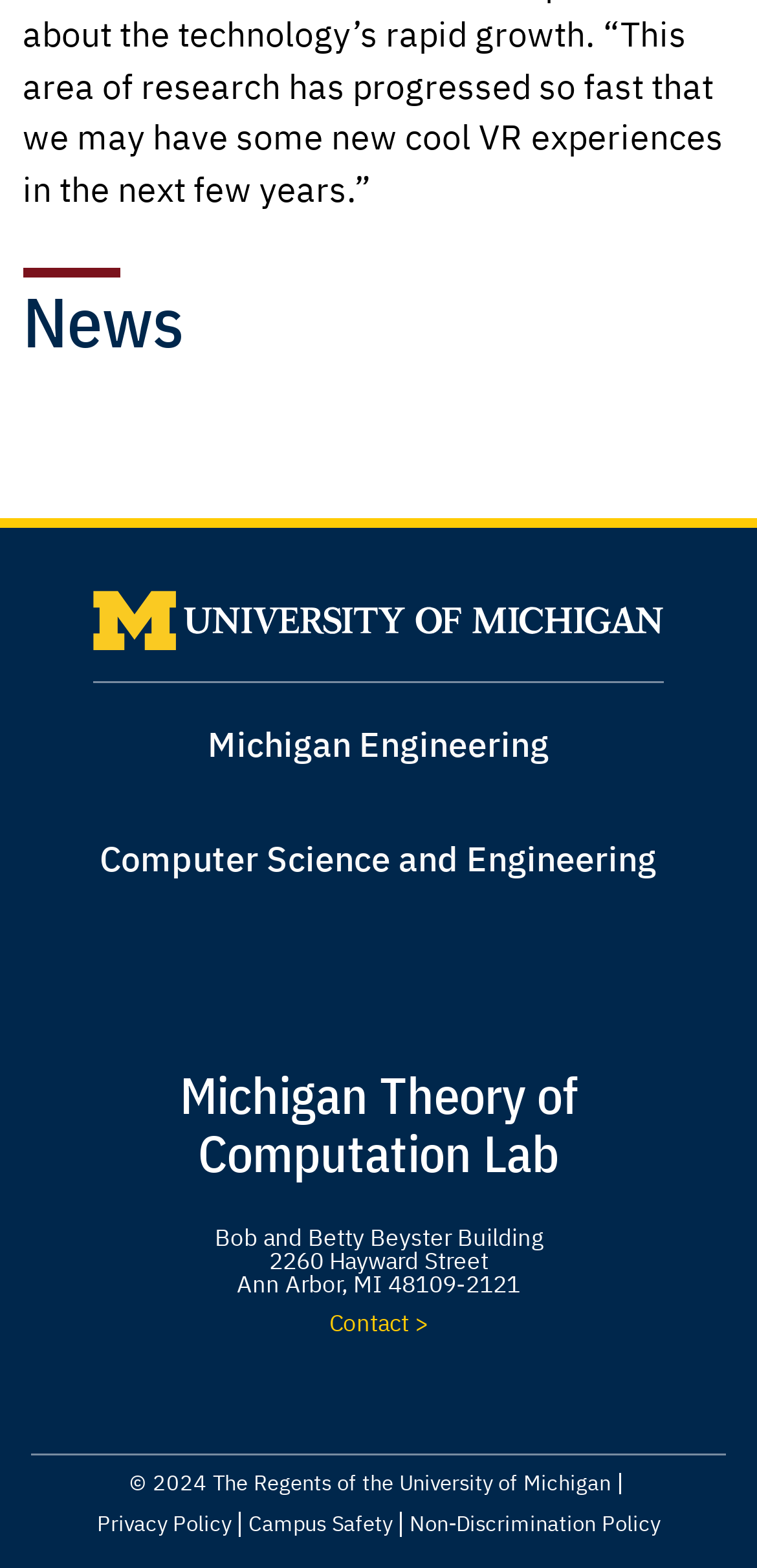Please respond to the question using a single word or phrase:
How many links are there in the webpage?

9